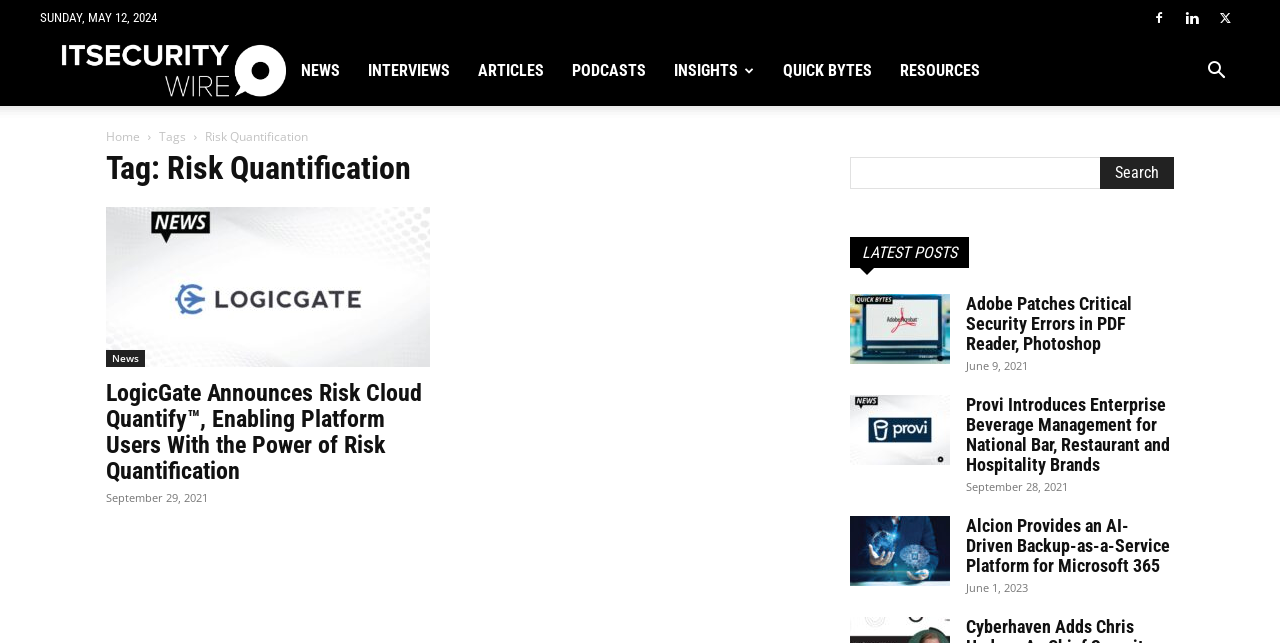What is the name of the website?
Make sure to answer the question with a detailed and comprehensive explanation.

I found the name of the website by looking at the logo area, where I saw an image with the text 'ITSecurityWire' next to it.